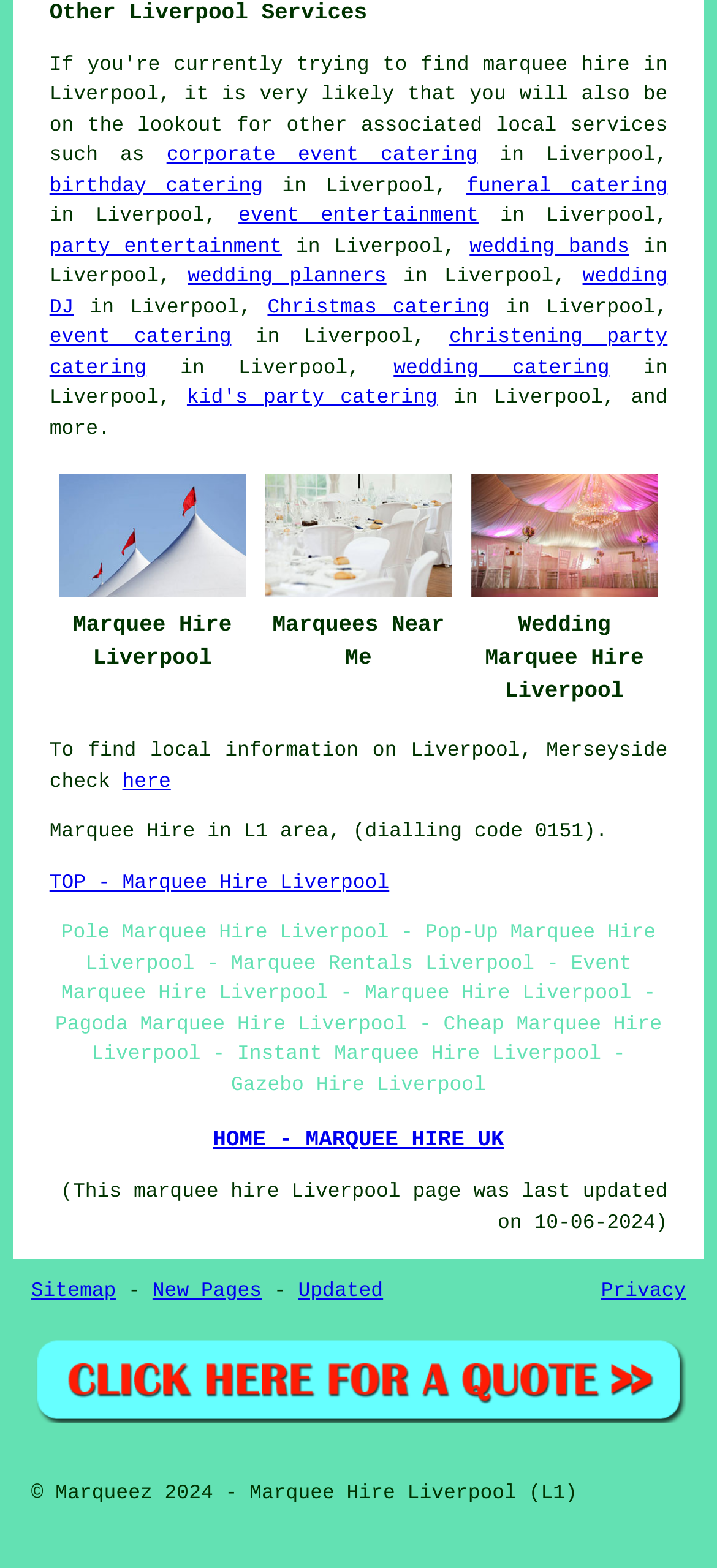Bounding box coordinates are specified in the format (top-left x, top-left y, bottom-right x, bottom-right y). All values are floating point numbers bounded between 0 and 1. Please provide the bounding box coordinate of the region this sentence describes: corporate event catering

[0.232, 0.093, 0.666, 0.107]